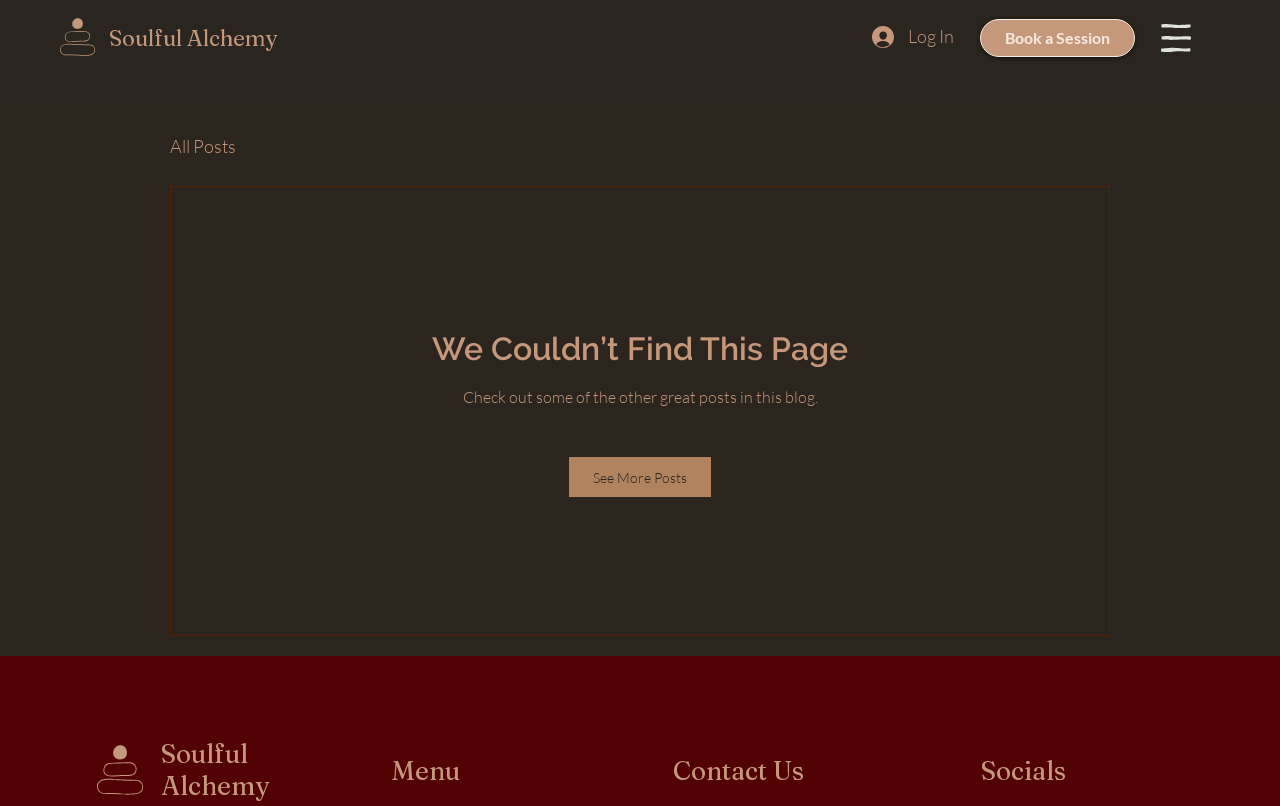Using the provided description: "See More Posts", find the bounding box coordinates of the corresponding UI element. The output should be four float numbers between 0 and 1, in the format [left, top, right, bottom].

[0.445, 0.567, 0.555, 0.617]